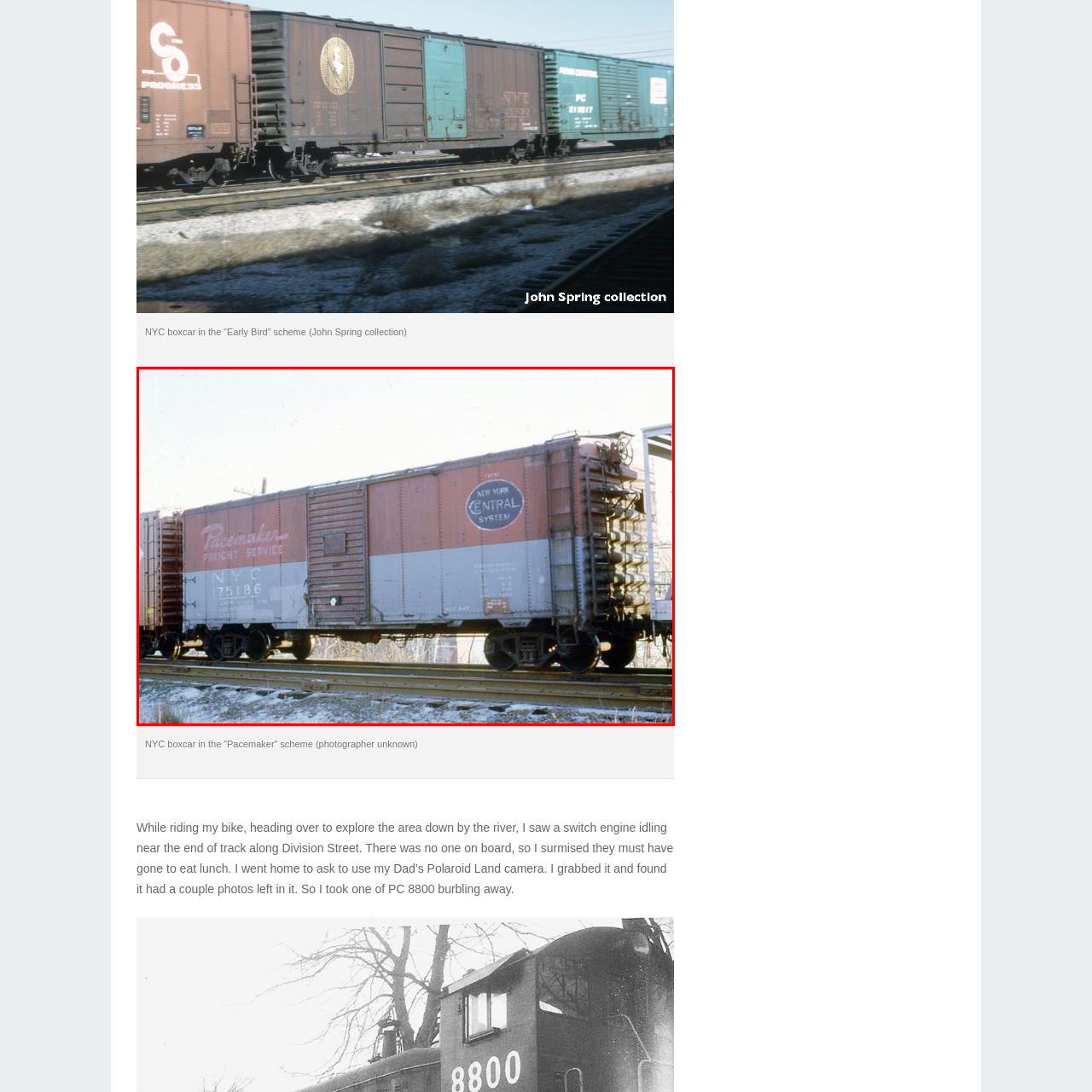Observe the image within the red bounding box carefully and provide an extensive answer to the following question using the visual cues: What is the identification number of the boxcar?

The identification number of the boxcar can be found on its side, as mentioned in the caption, which specifically states that the number 75186 is visible on the car.